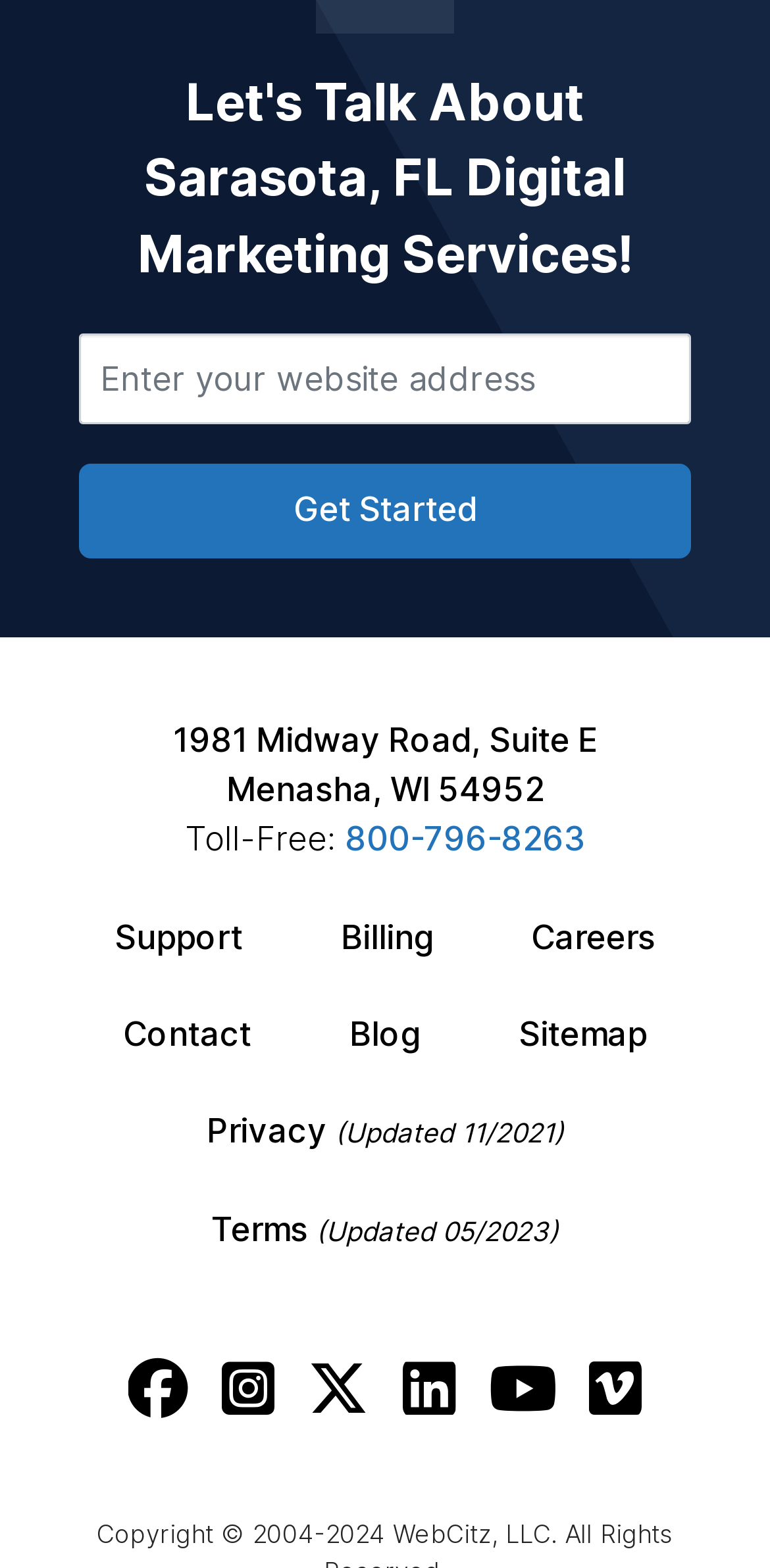Specify the bounding box coordinates of the element's region that should be clicked to achieve the following instruction: "Write a letter to the editor". The bounding box coordinates consist of four float numbers between 0 and 1, in the format [left, top, right, bottom].

None